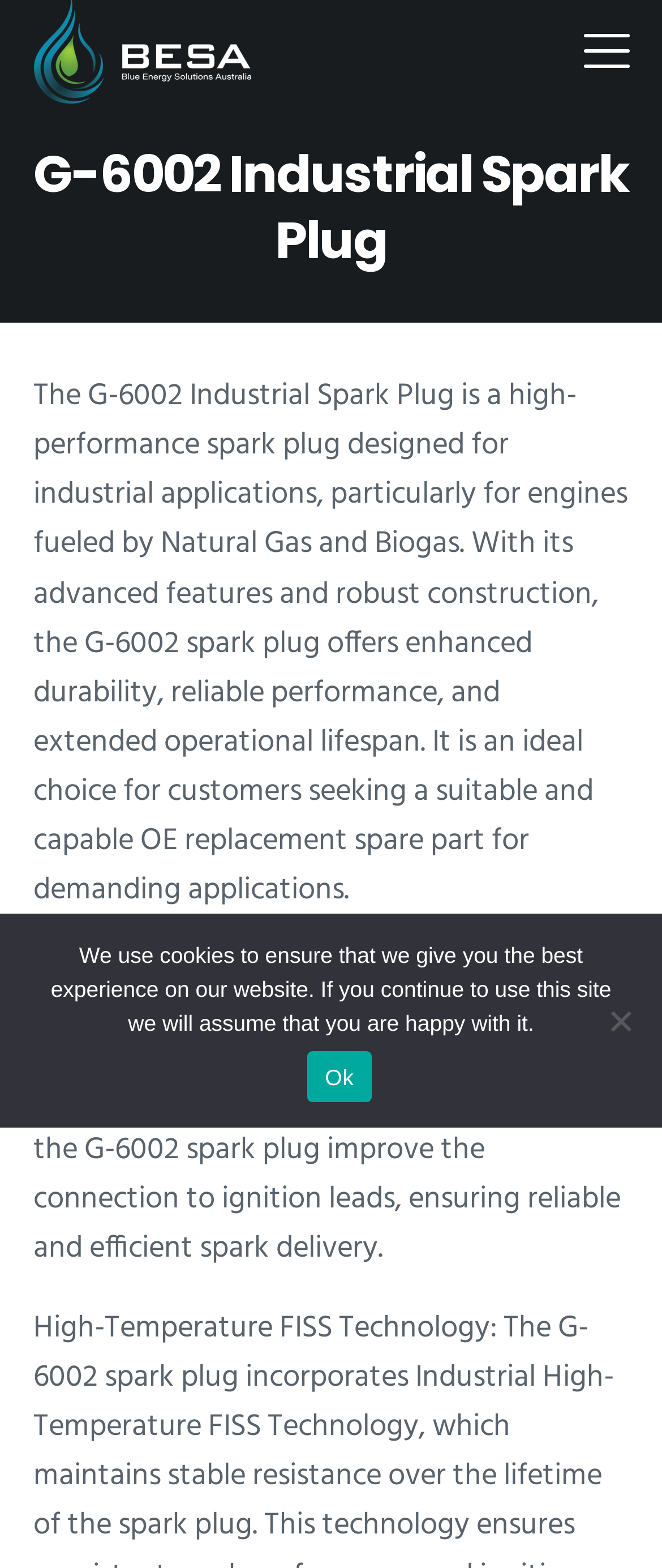Extract the primary heading text from the webpage.

G-6002 Industrial Spark Plug